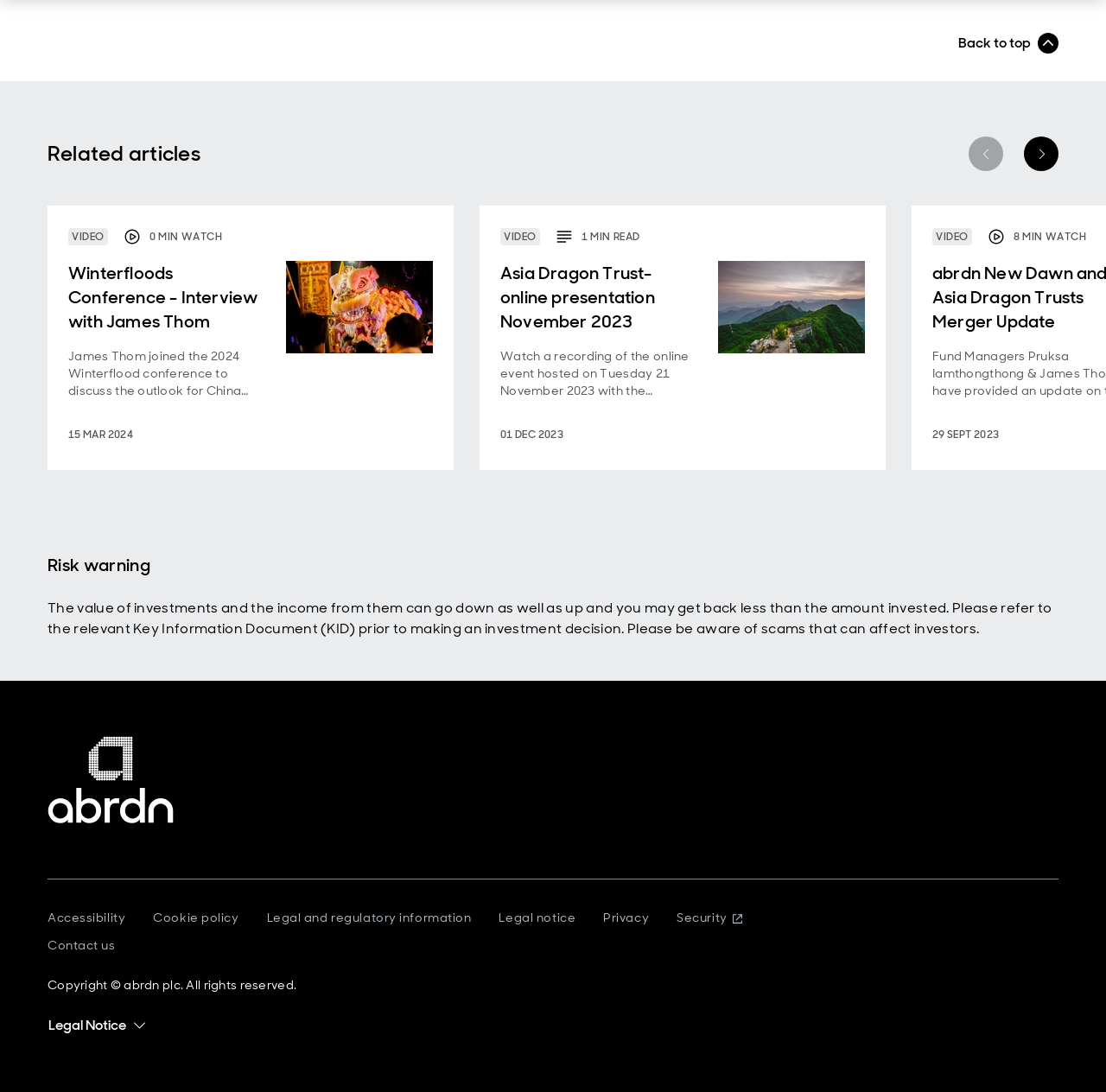Please give the bounding box coordinates of the area that should be clicked to fulfill the following instruction: "Click the 'Next slide' button". The coordinates should be in the format of four float numbers from 0 to 1, i.e., [left, top, right, bottom].

[0.926, 0.125, 0.957, 0.156]